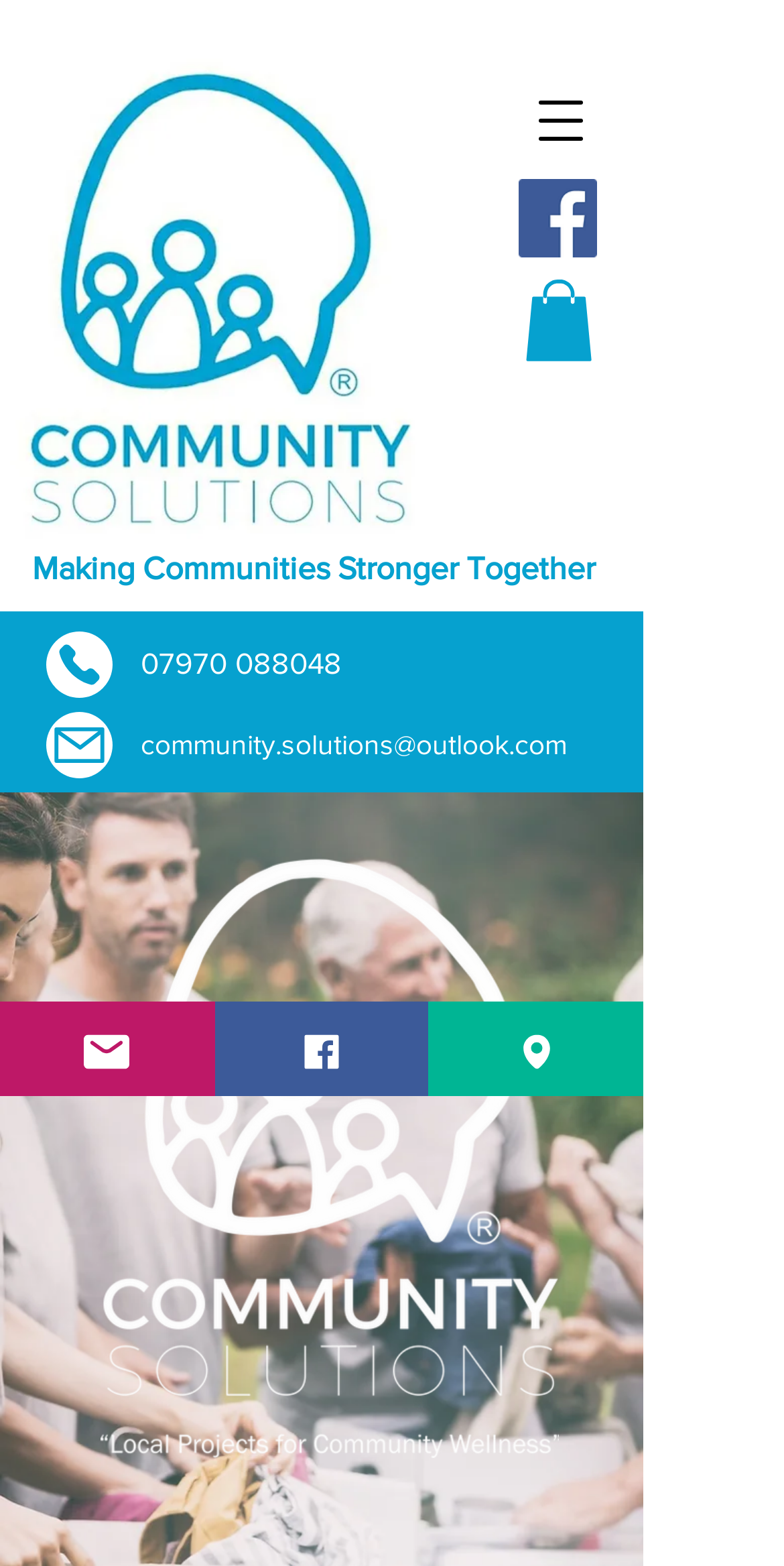What is the phone number of Community Solutions?
Refer to the image and answer the question using a single word or phrase.

07970 088048